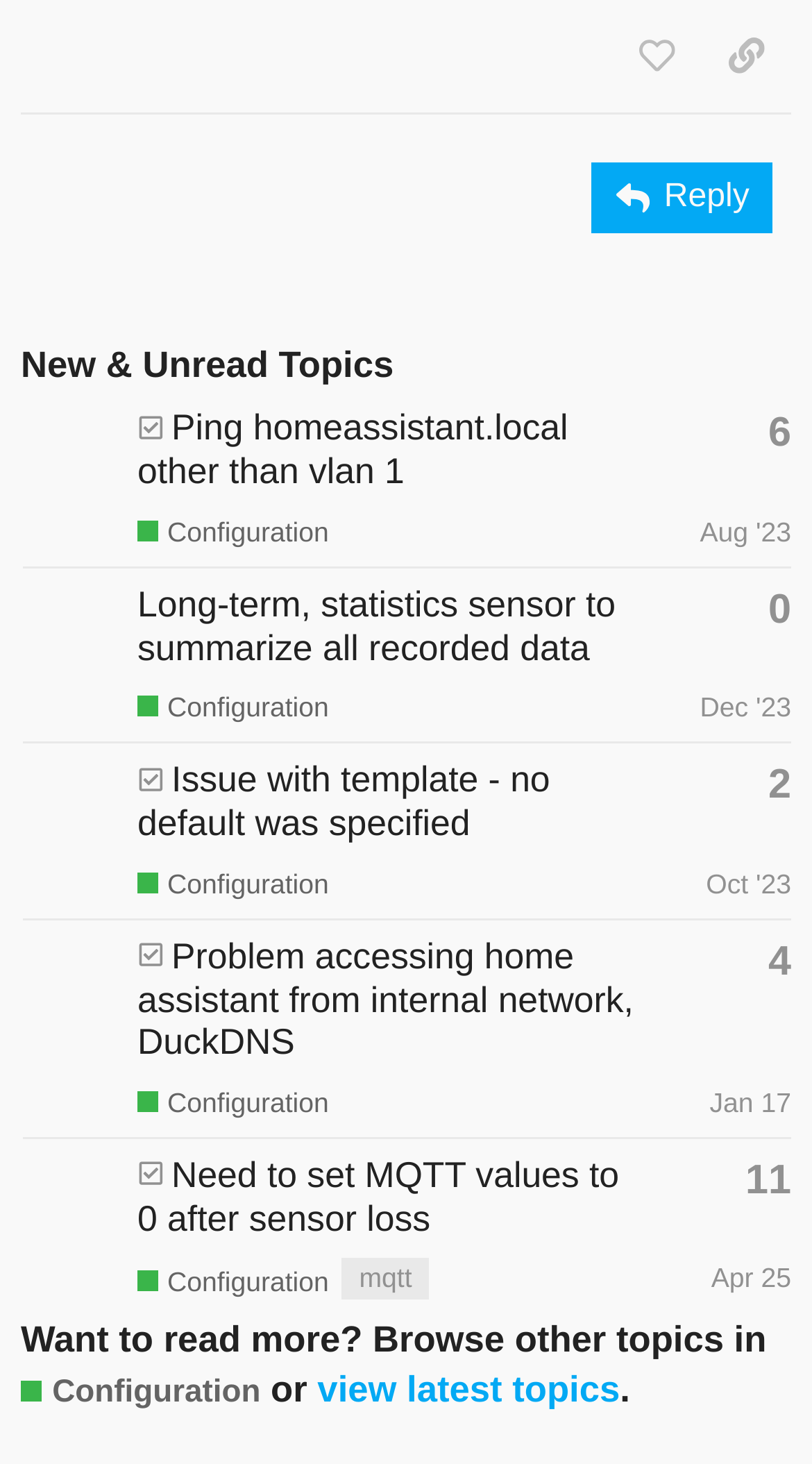Identify the bounding box coordinates for the UI element described by the following text: "Configuration". Provide the coordinates as four float numbers between 0 and 1, in the format [left, top, right, bottom].

[0.169, 0.353, 0.405, 0.375]